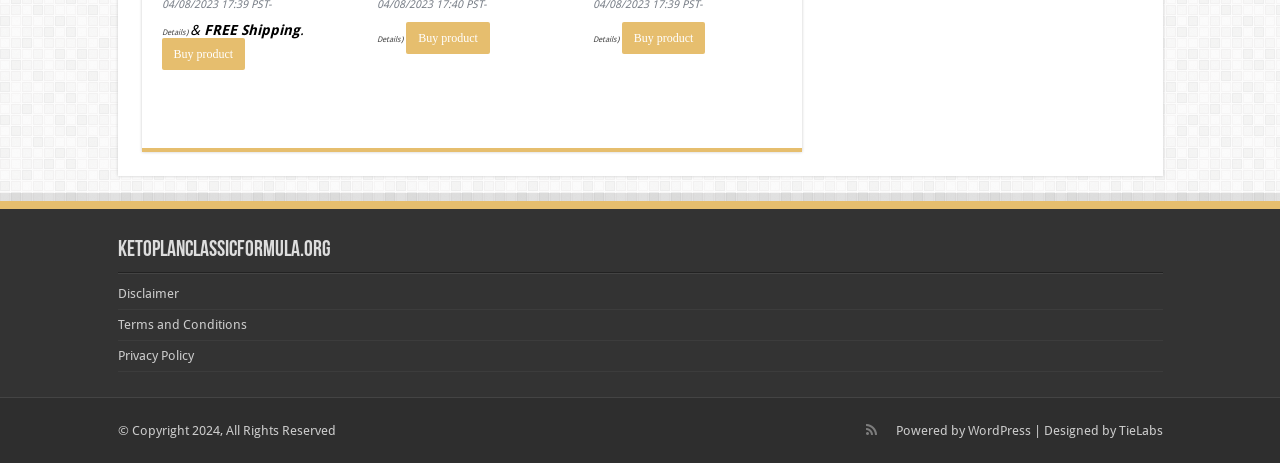How many 'Buy product' links are on the webpage?
Give a thorough and detailed response to the question.

There are three 'Buy product' links on the webpage, located at different positions with bounding box coordinates of [0.126, 0.082, 0.192, 0.151], [0.317, 0.048, 0.383, 0.117], and [0.486, 0.048, 0.551, 0.117] respectively.